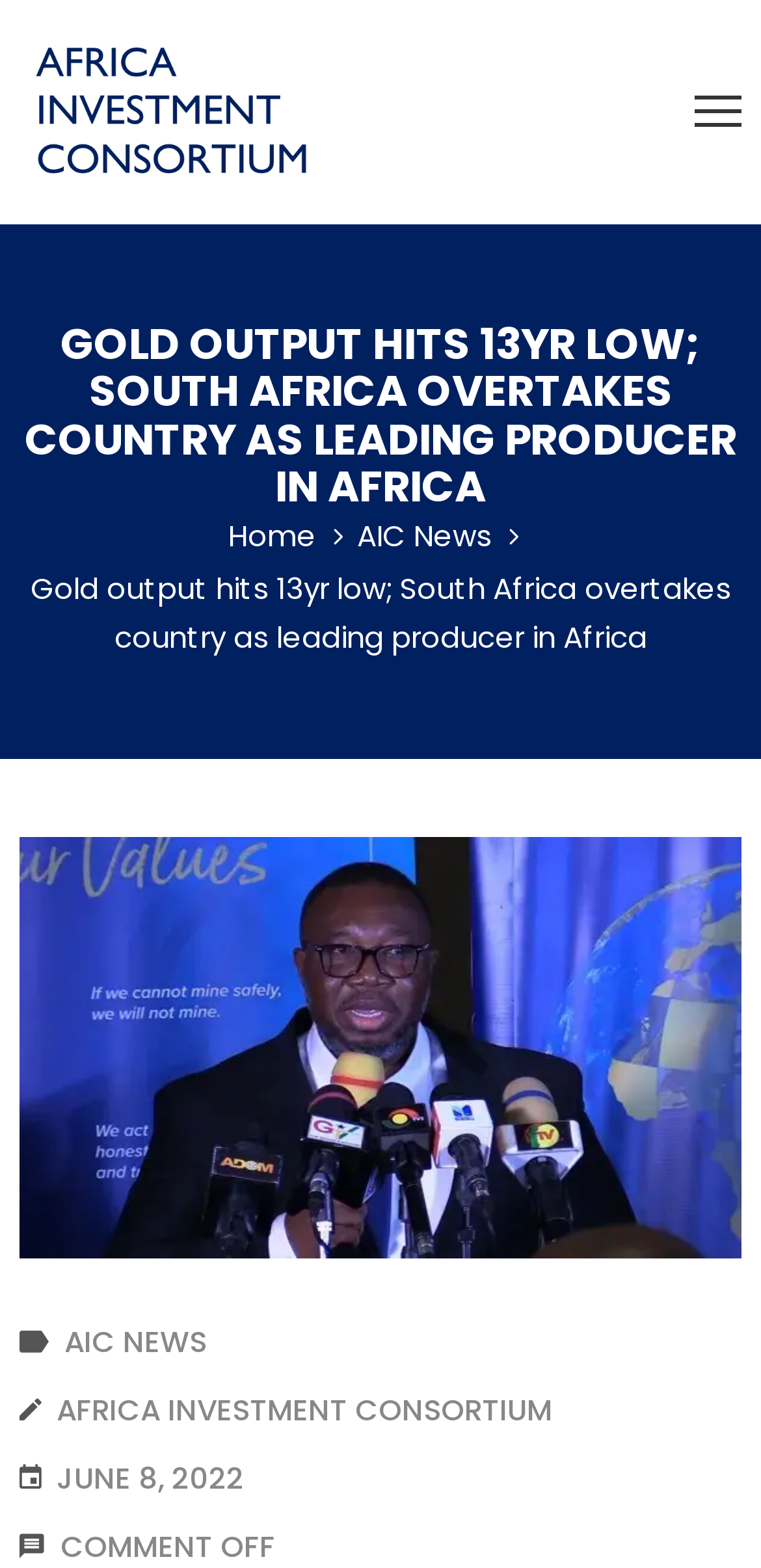Find and provide the bounding box coordinates for the UI element described here: "Africa Investment Consortium". The coordinates should be given as four float numbers between 0 and 1: [left, top, right, bottom].

[0.074, 0.886, 0.726, 0.913]